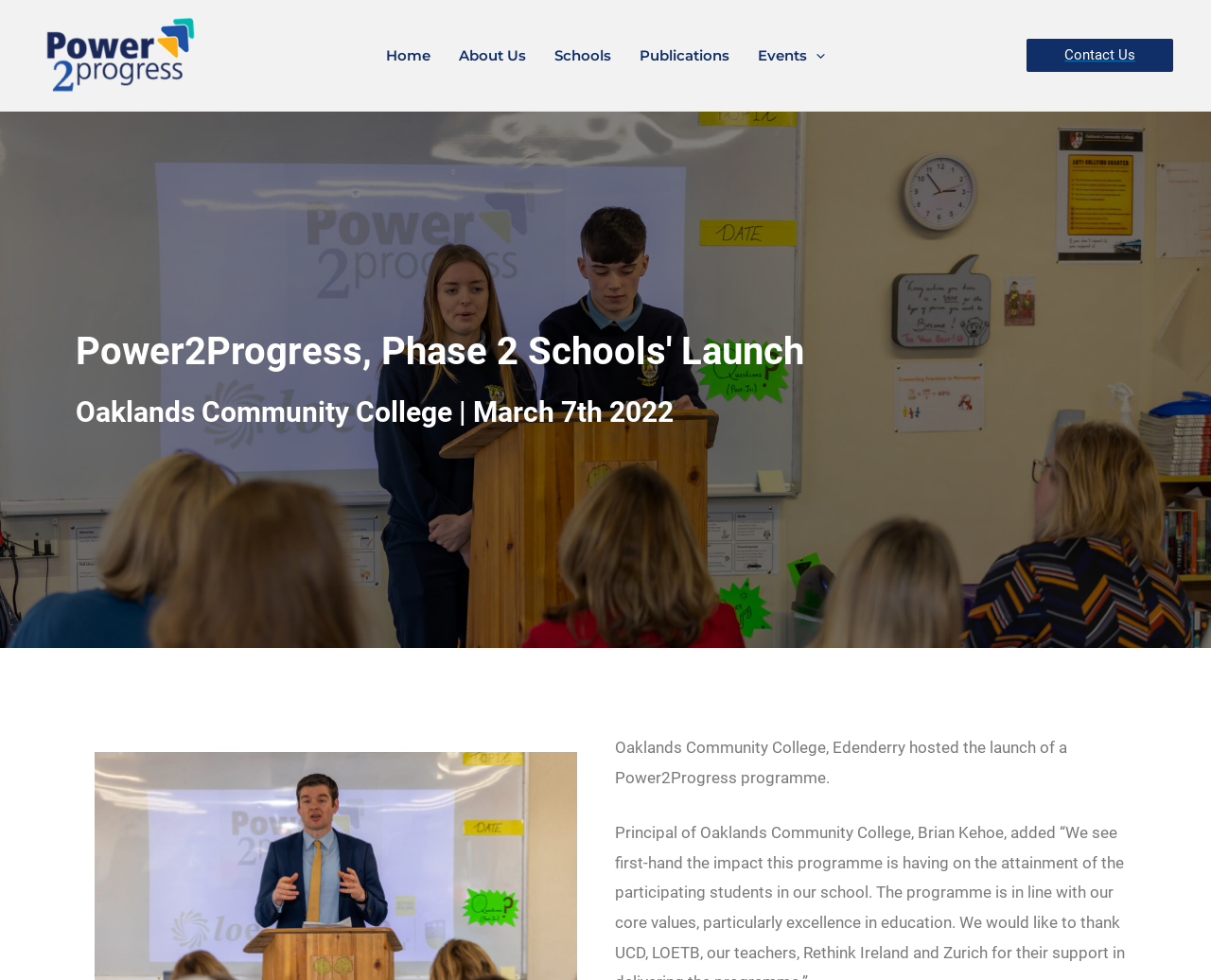Is the events menu toggle expanded?
Answer the question with a single word or phrase derived from the image.

No